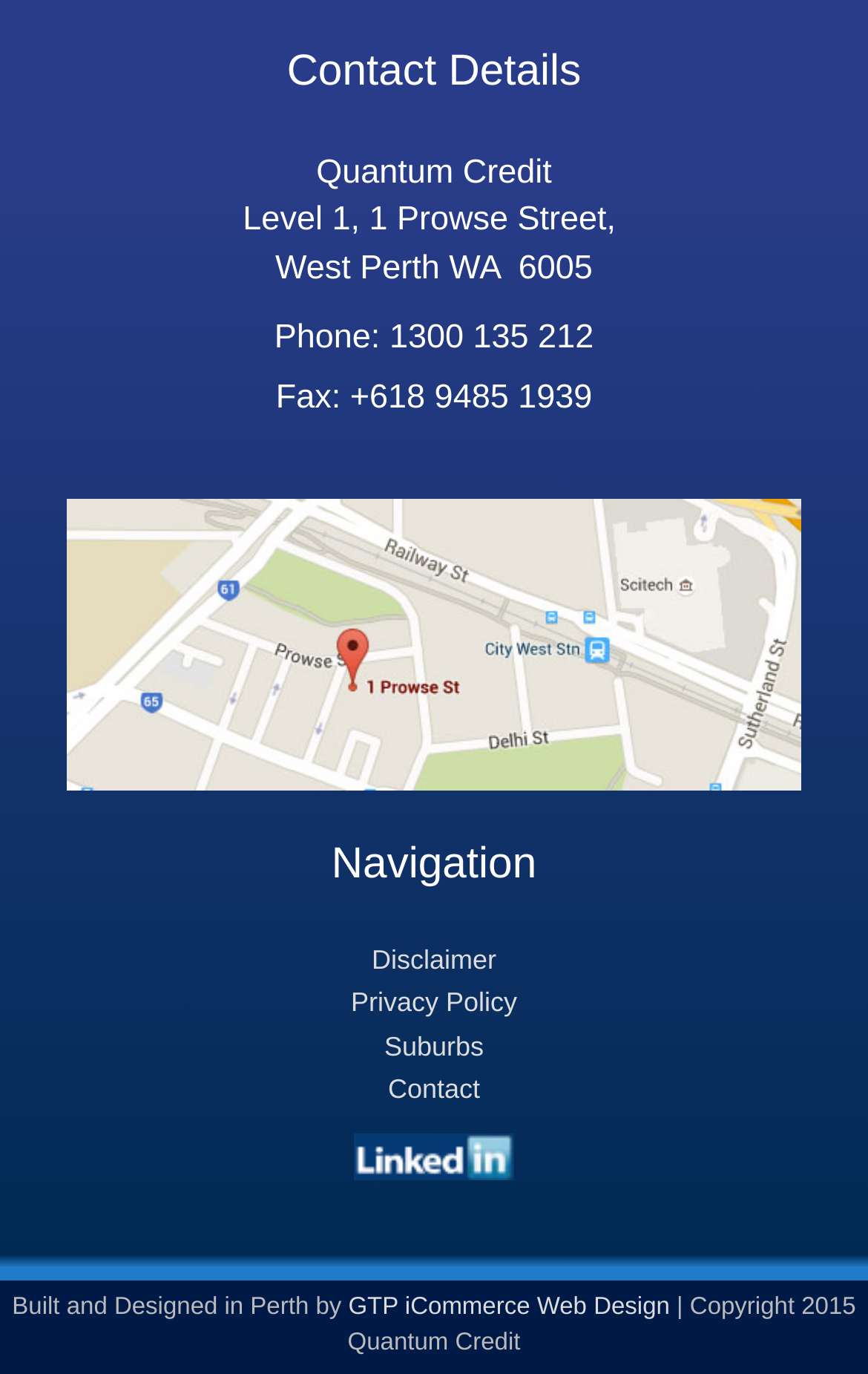What is the year of copyright for Quantum Credit? Based on the screenshot, please respond with a single word or phrase.

2015